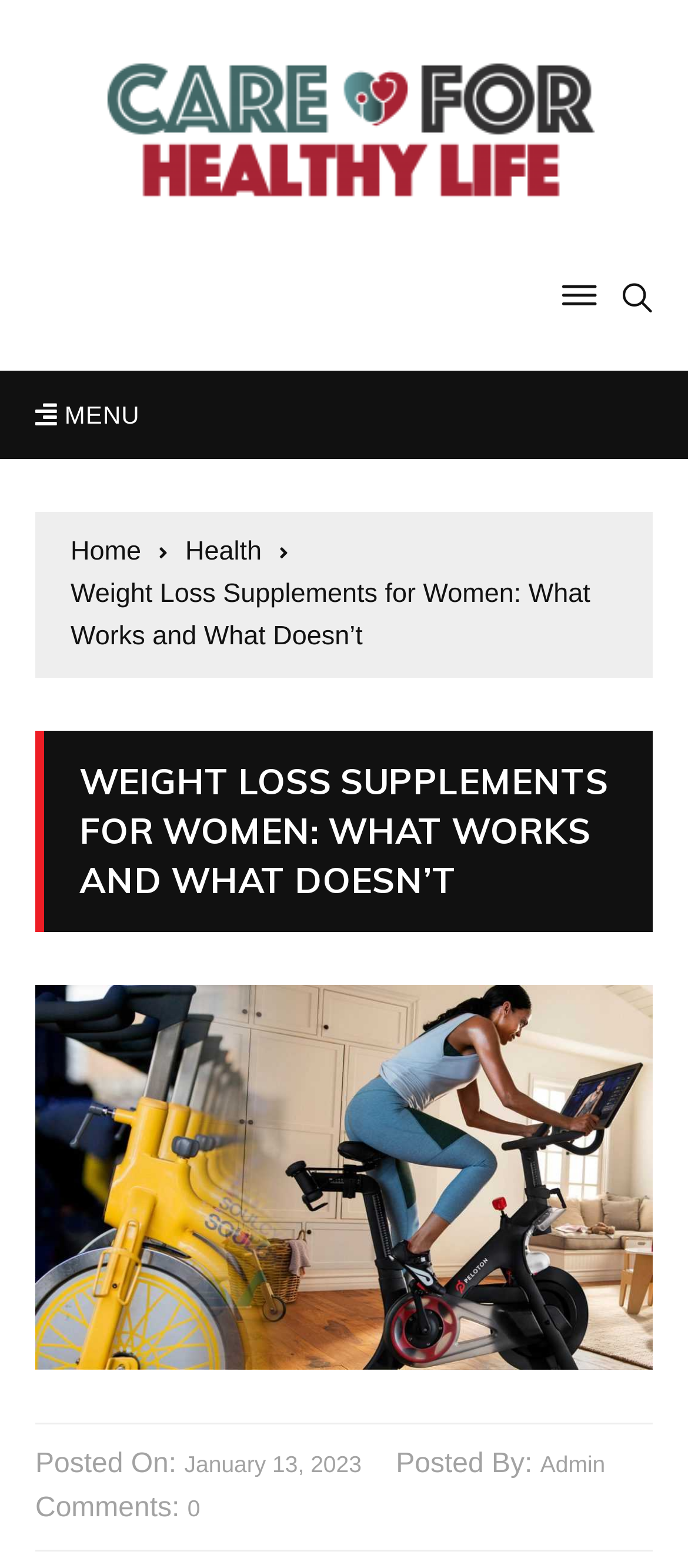Identify the bounding box coordinates of the specific part of the webpage to click to complete this instruction: "view health category".

[0.269, 0.338, 0.419, 0.365]